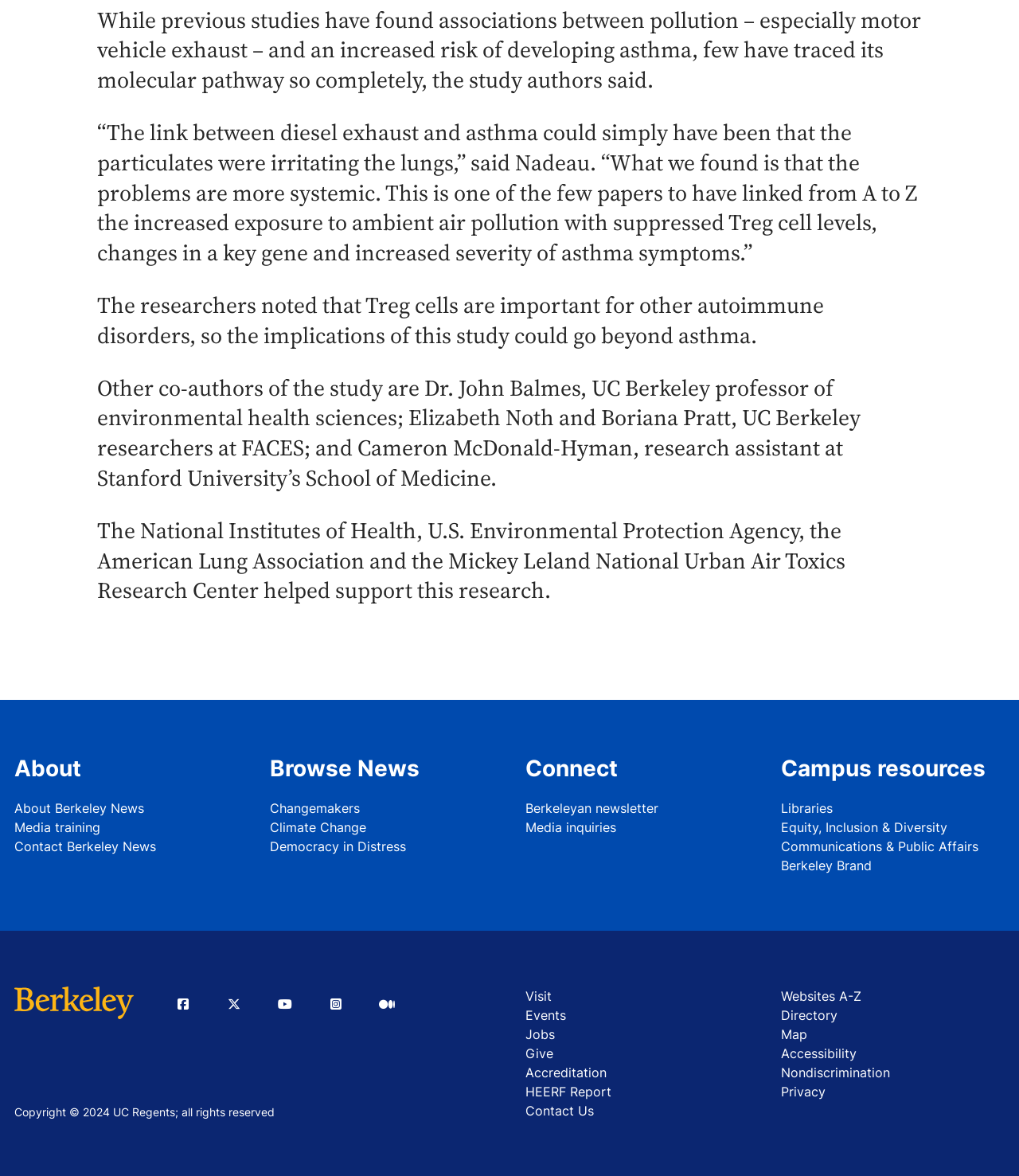What is the name of the university where the researcher John Balmes is affiliated?
By examining the image, provide a one-word or phrase answer.

UC Berkeley